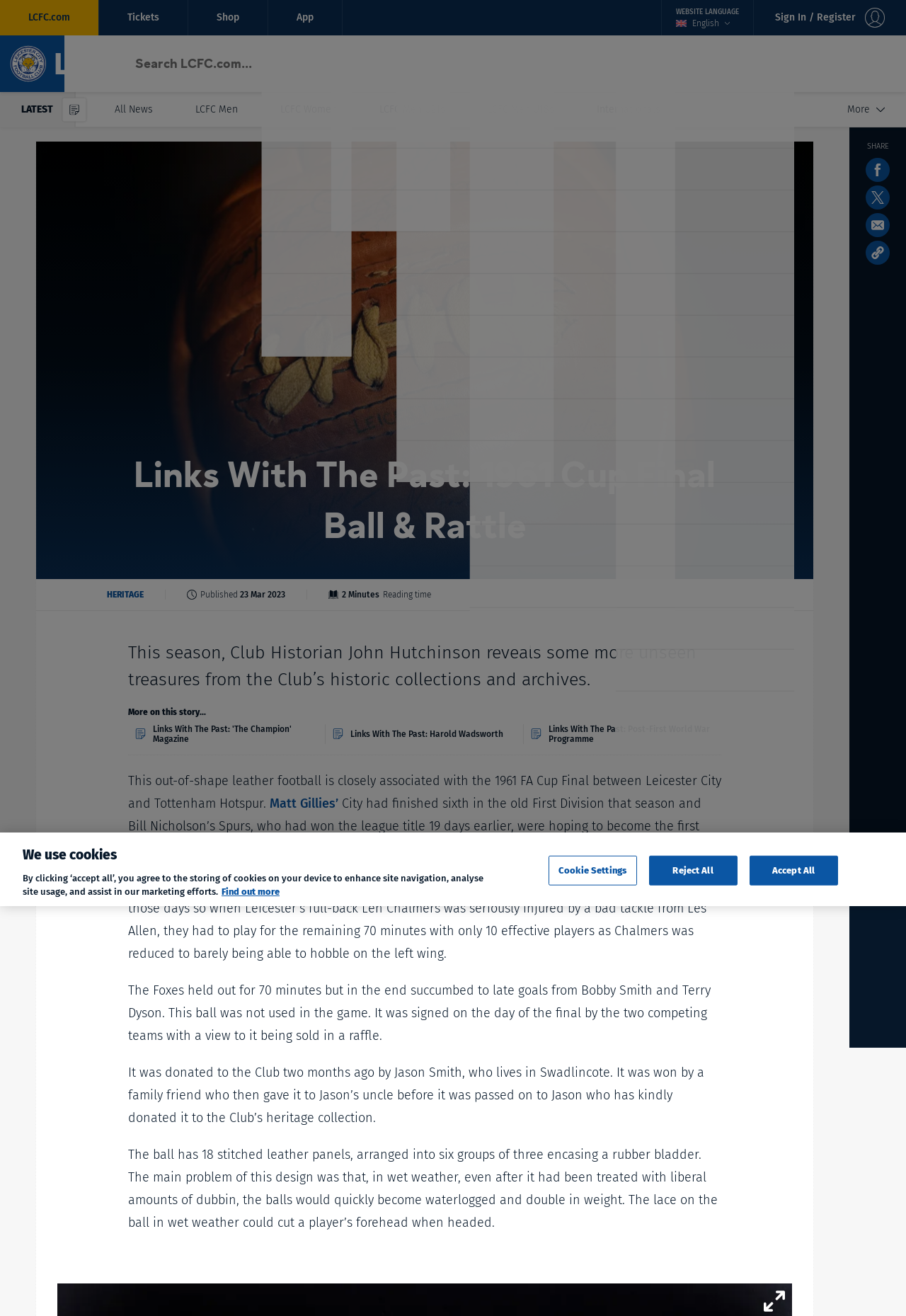Locate the bounding box coordinates of the element I should click to achieve the following instruction: "Click the 'More' button in the main menu".

[0.654, 0.027, 0.72, 0.07]